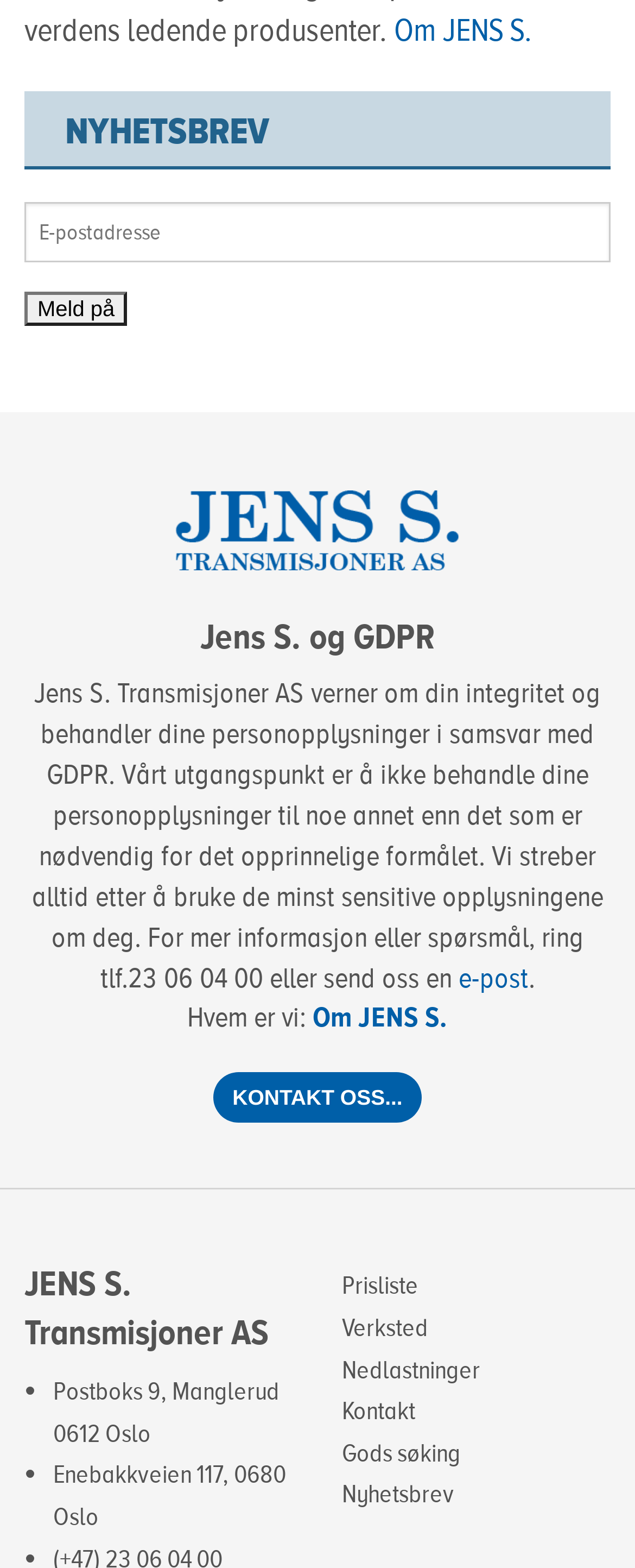Please identify the bounding box coordinates of the element I need to click to follow this instruction: "Learn more about Second Life".

None